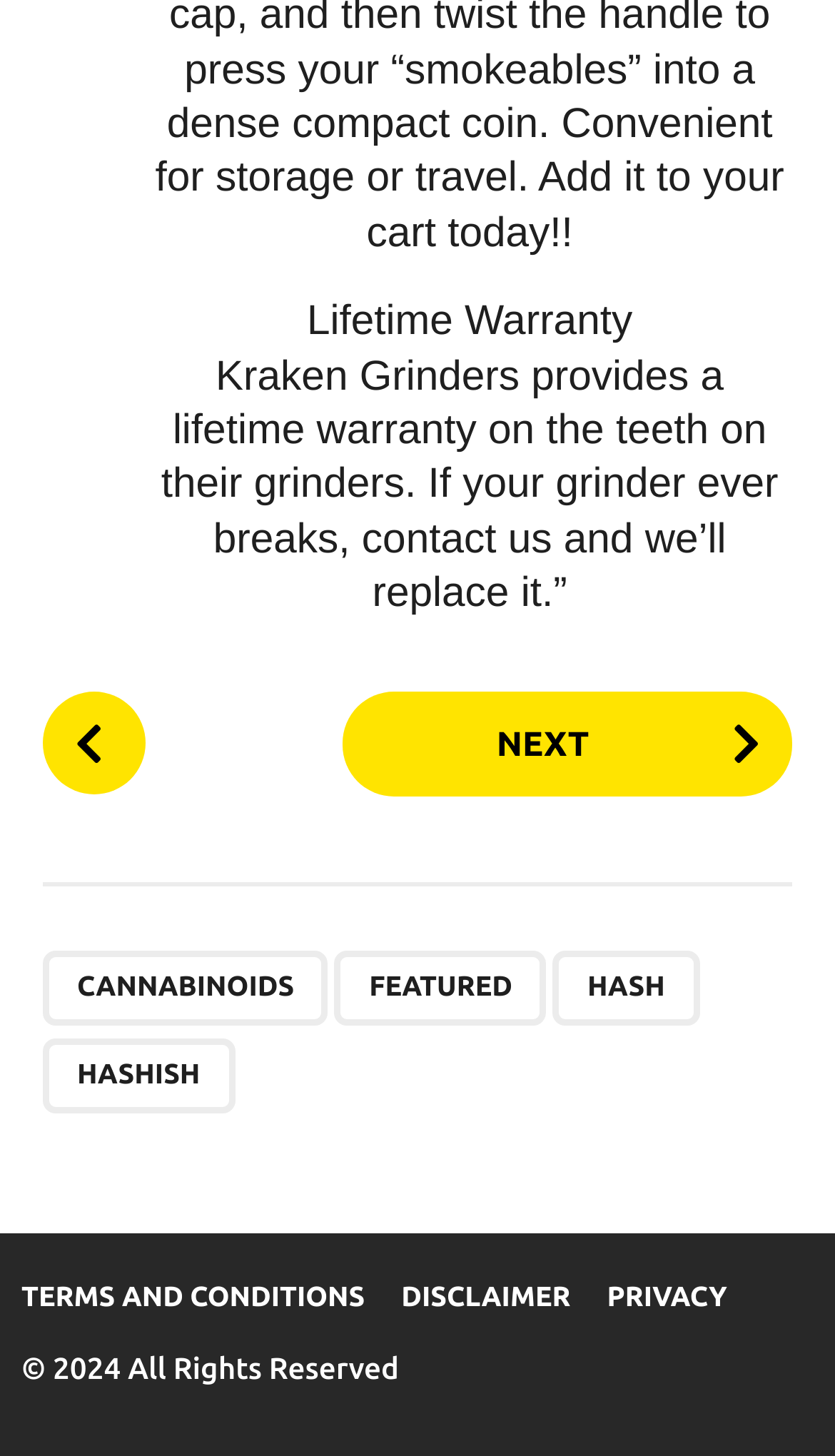Please locate the bounding box coordinates of the element that should be clicked to achieve the given instruction: "Go to CANNABINOIDS".

[0.051, 0.653, 0.393, 0.705]